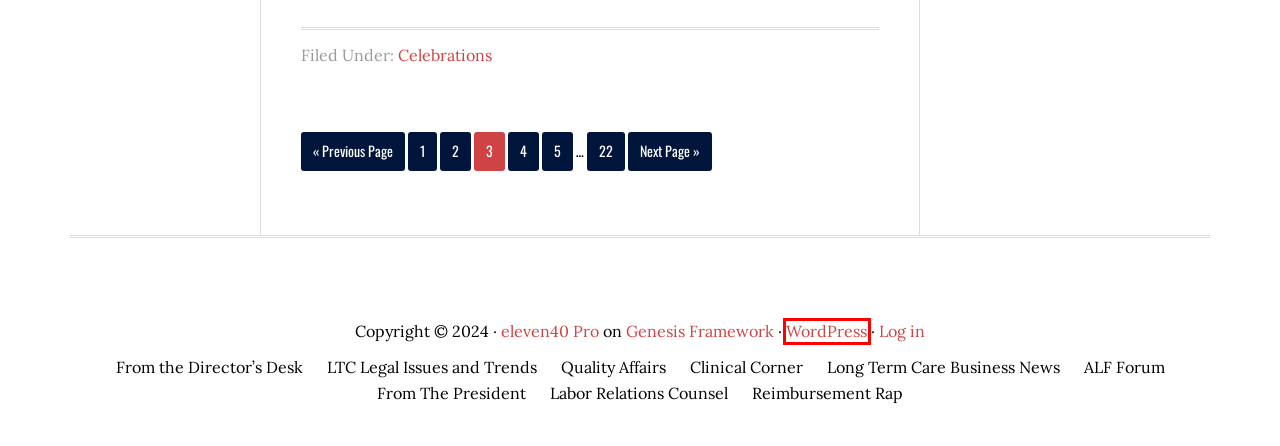You are given a screenshot of a webpage within which there is a red rectangle bounding box. Please choose the best webpage description that matches the new webpage after clicking the selected element in the bounding box. Here are the options:
A. Celebrations – Page 5
B. Celebrations – Page 2
C. Blog Tool, Publishing Platform, and CMS – WordPress.org
D. WordPress Themes by StudioPress
E. Celebrations – Page 4
F. Log In
G. Labor Relations Counsel
H. Celebrations – Page 22

C